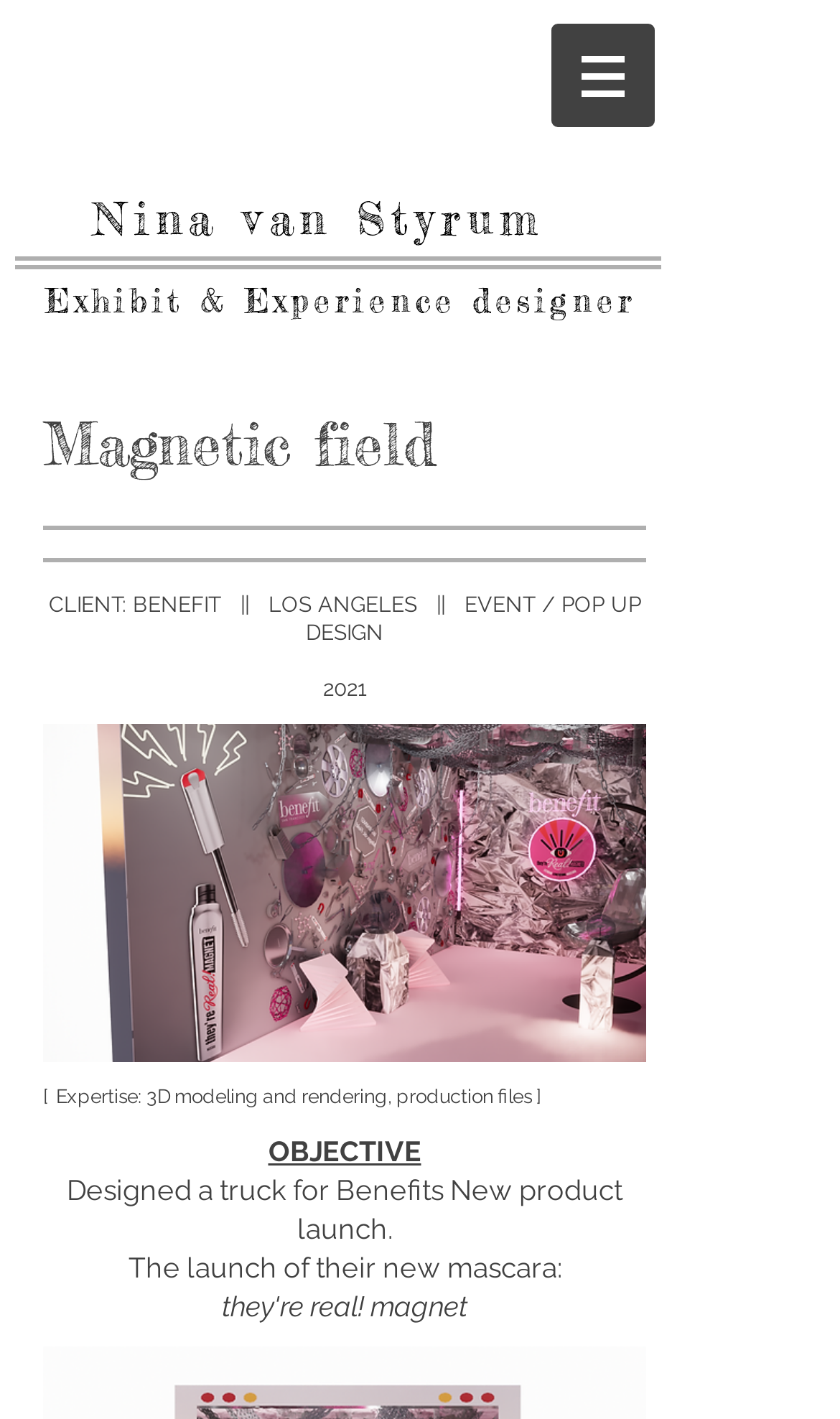Please answer the following question using a single word or phrase: 
What is the year of the event/pop up design?

2021